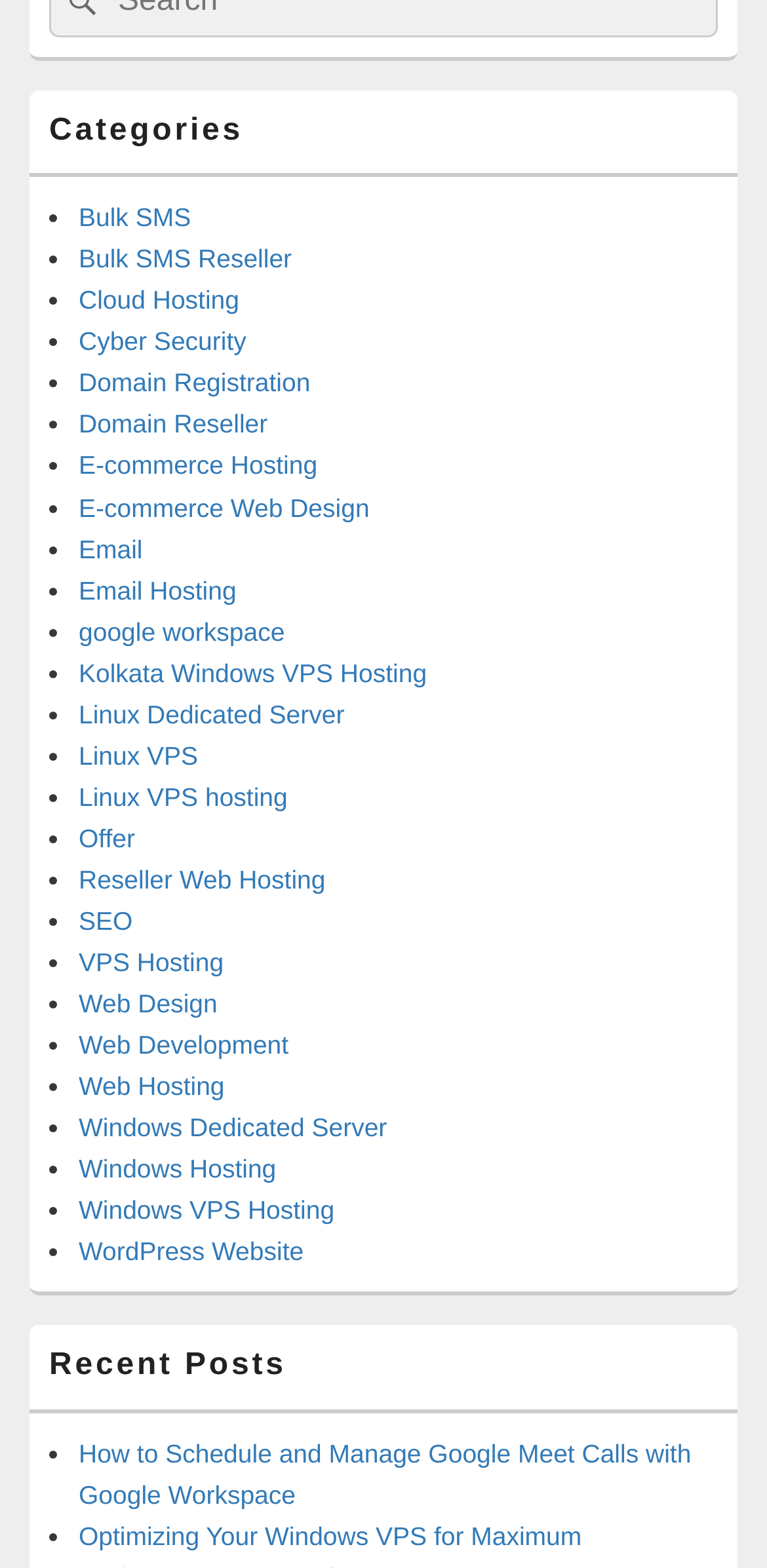What is the second category listed?
Please elaborate on the answer to the question with detailed information.

The second category listed under the 'Categories' heading is 'Bulk SMS Reseller', which is indicated by the link 'Bulk SMS Reseller' following the list marker '•'.